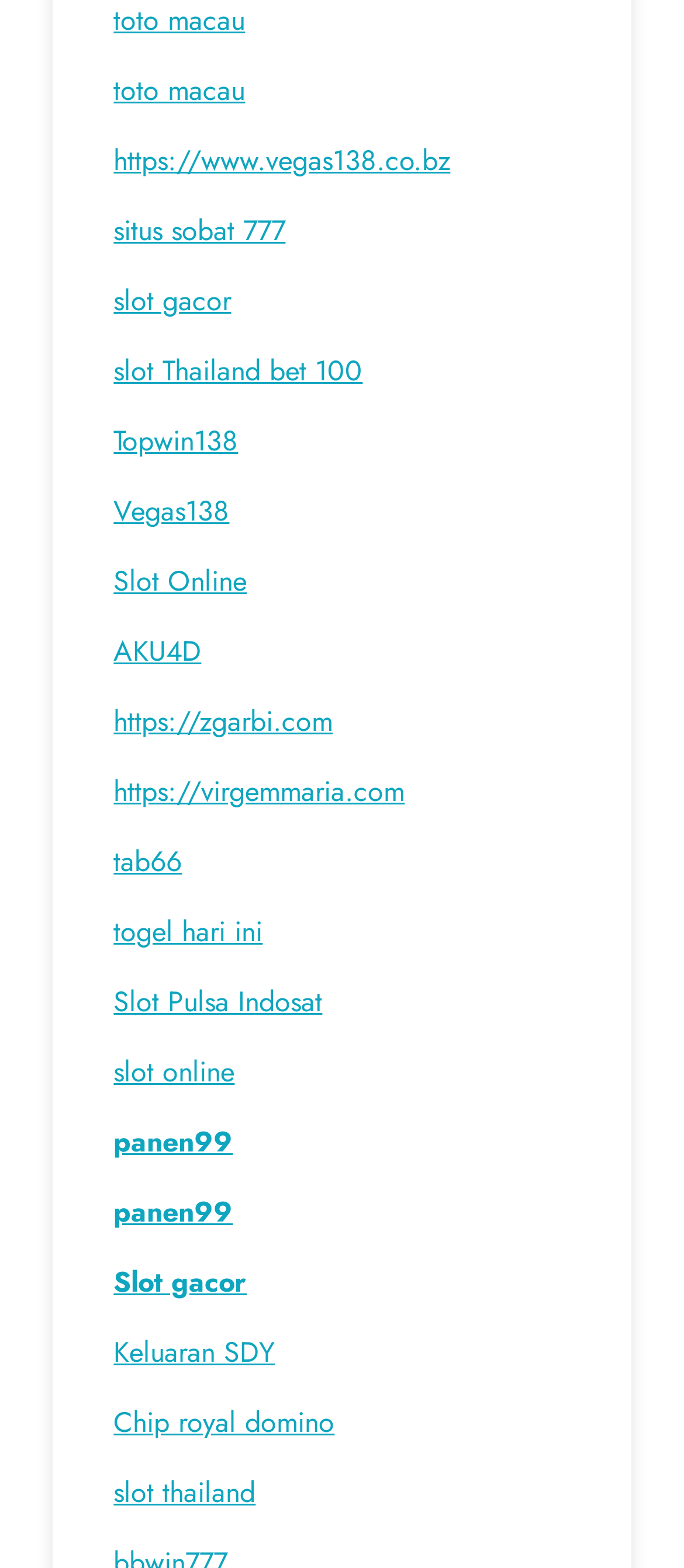How many links are on the webpage?
Refer to the image and provide a one-word or short phrase answer.

19